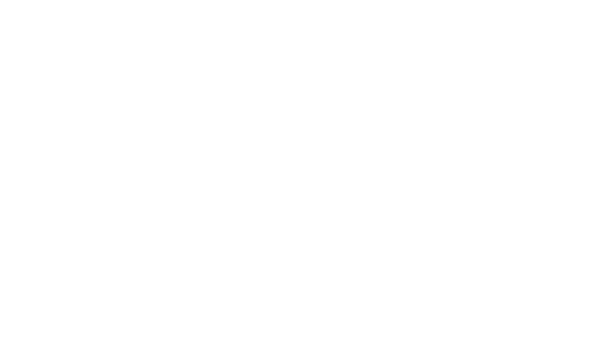Please give a one-word or short phrase response to the following question: 
What is the purpose of the Cloud Enabled Sandbox environment?

Refine projects with stakeholders